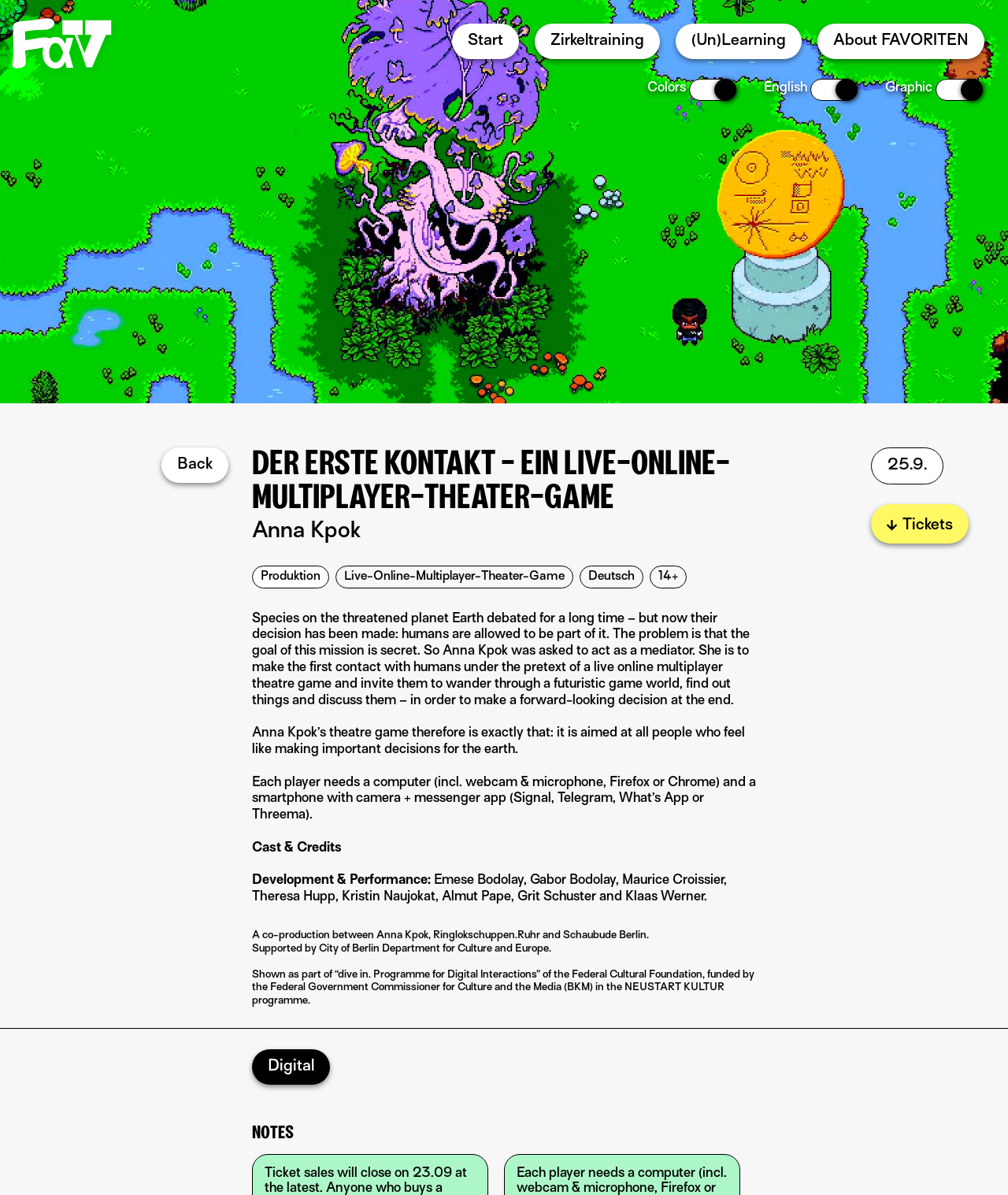Your task is to find and give the main heading text of the webpage.

DER ERSTE KONTAKT - EIN LIVE-ONLINE-MULTIPLAYER-THEATER-GAME